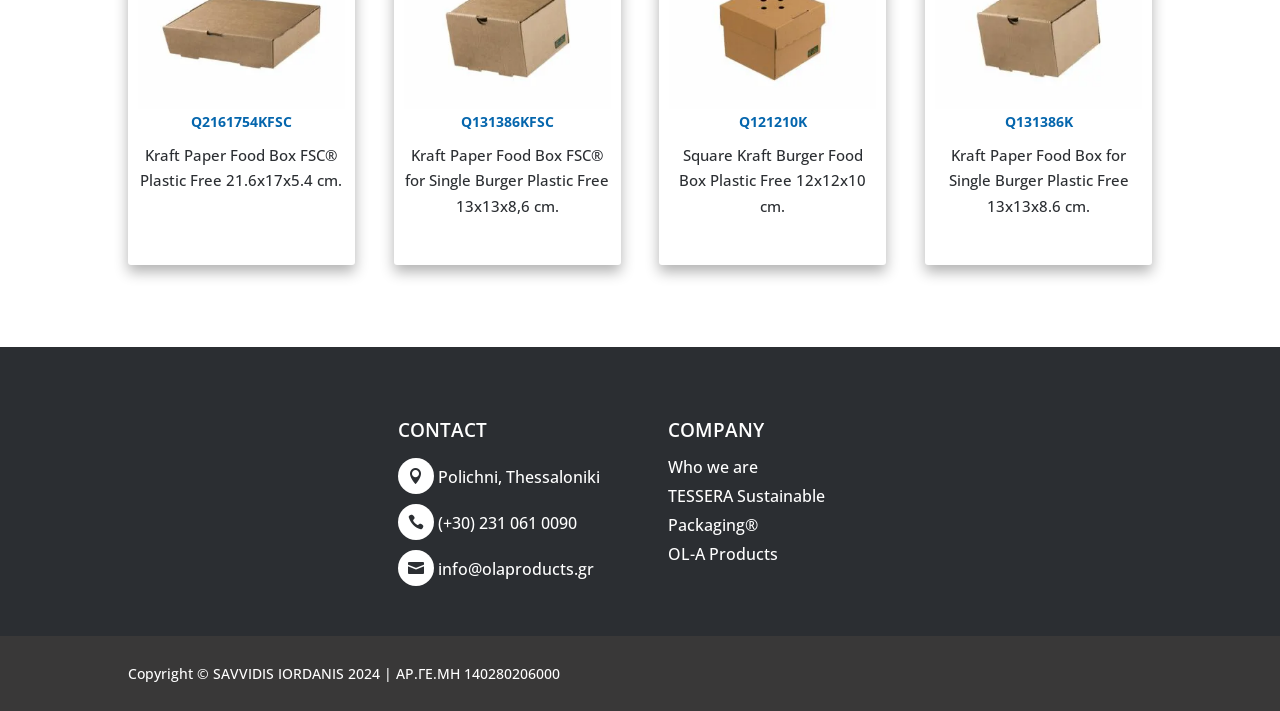Refer to the image and offer a detailed explanation in response to the question: How many types of Kraft Paper Food Boxes are listed?

By examining the headings on the webpage, I can see that there are four types of Kraft Paper Food Boxes listed, each with a different size and description.